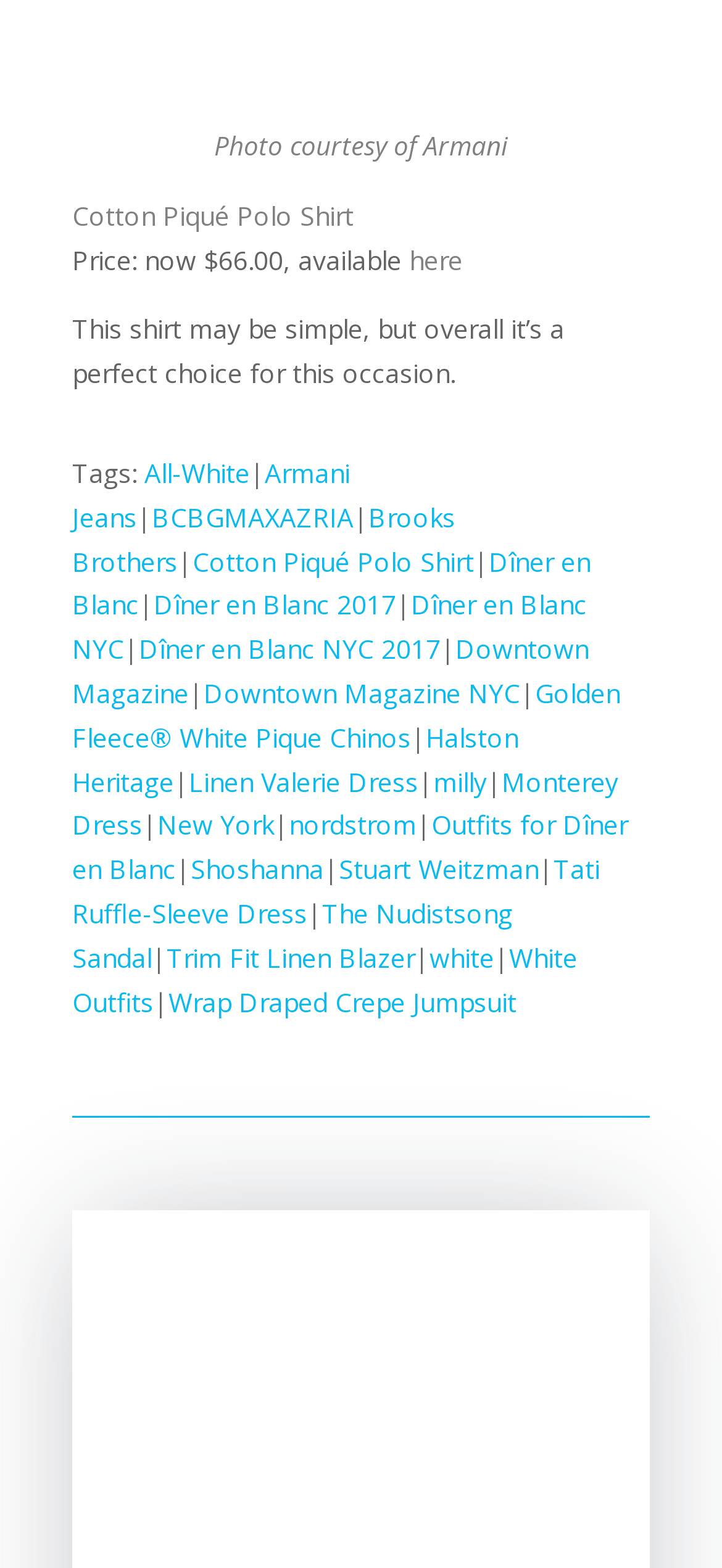What is the occasion mentioned in the text?
Look at the screenshot and provide an in-depth answer.

The occasion mentioned in the text is 'Dîner en Blanc' which is mentioned in the sentence 'This shirt may be simple, but overall it’s a perfect choice for this occasion.' and also appears as a linked text multiple times in the webpage.